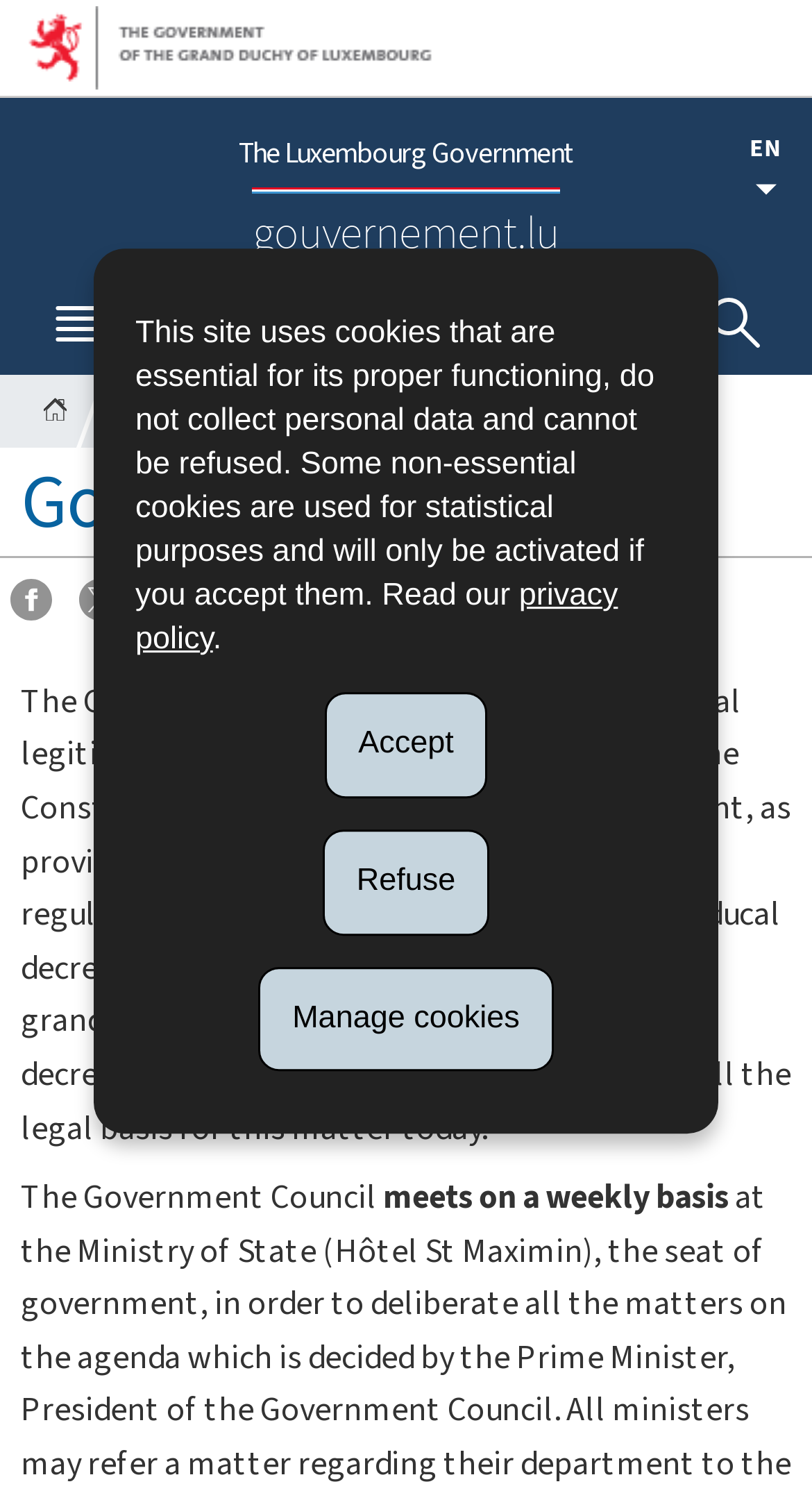What is the purpose of the royal grand-ducal decree of 9 July 1857?
Using the visual information, respond with a single word or phrase.

Regulate government organisation